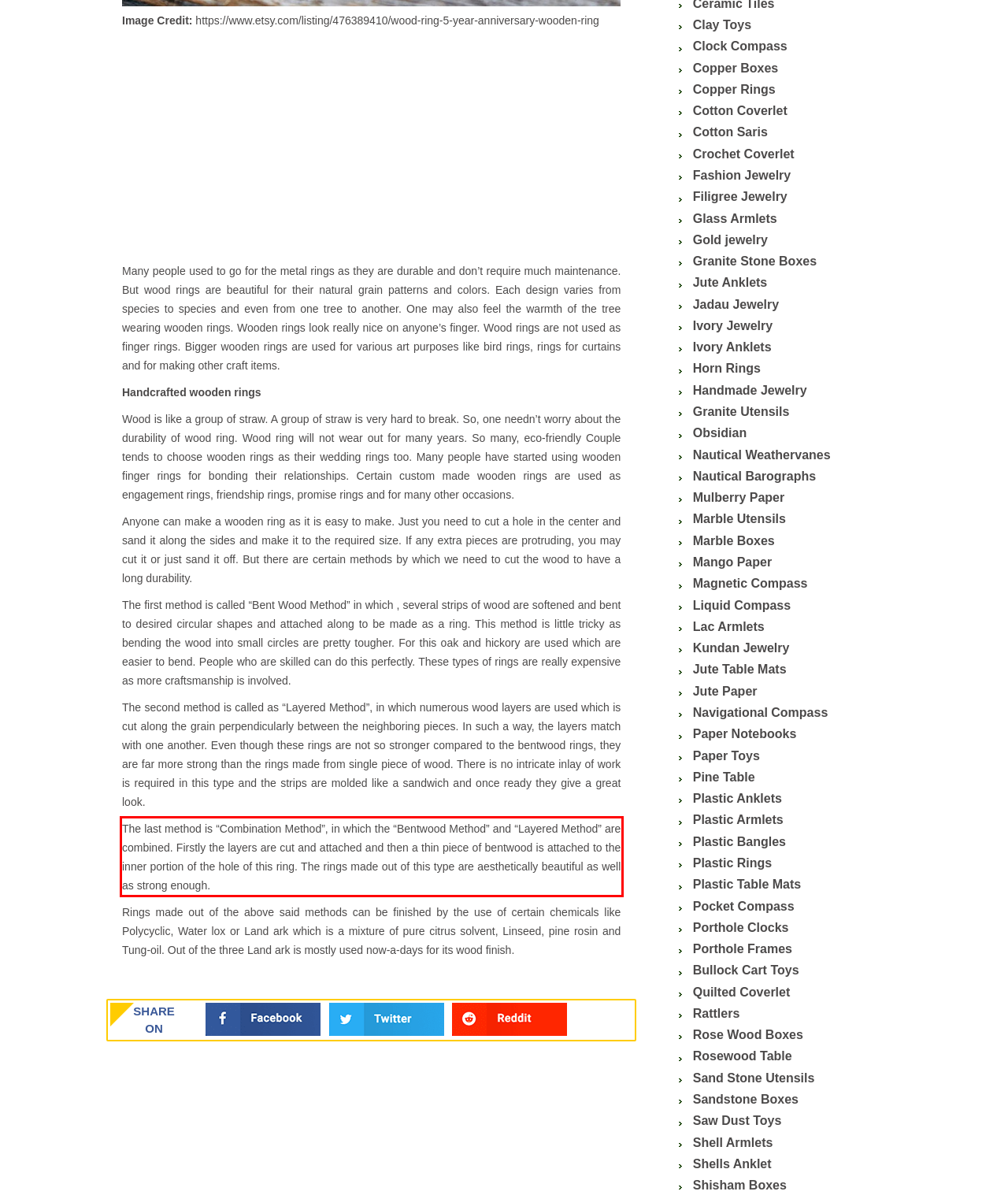Within the screenshot of the webpage, locate the red bounding box and use OCR to identify and provide the text content inside it.

The last method is “Combination Method”, in which the “Bentwood Method” and “Layered Method” are combined. Firstly the layers are cut and attached and then a thin piece of bentwood is attached to the inner portion of the hole of this ring. The rings made out of this type are aesthetically beautiful as well as strong enough.